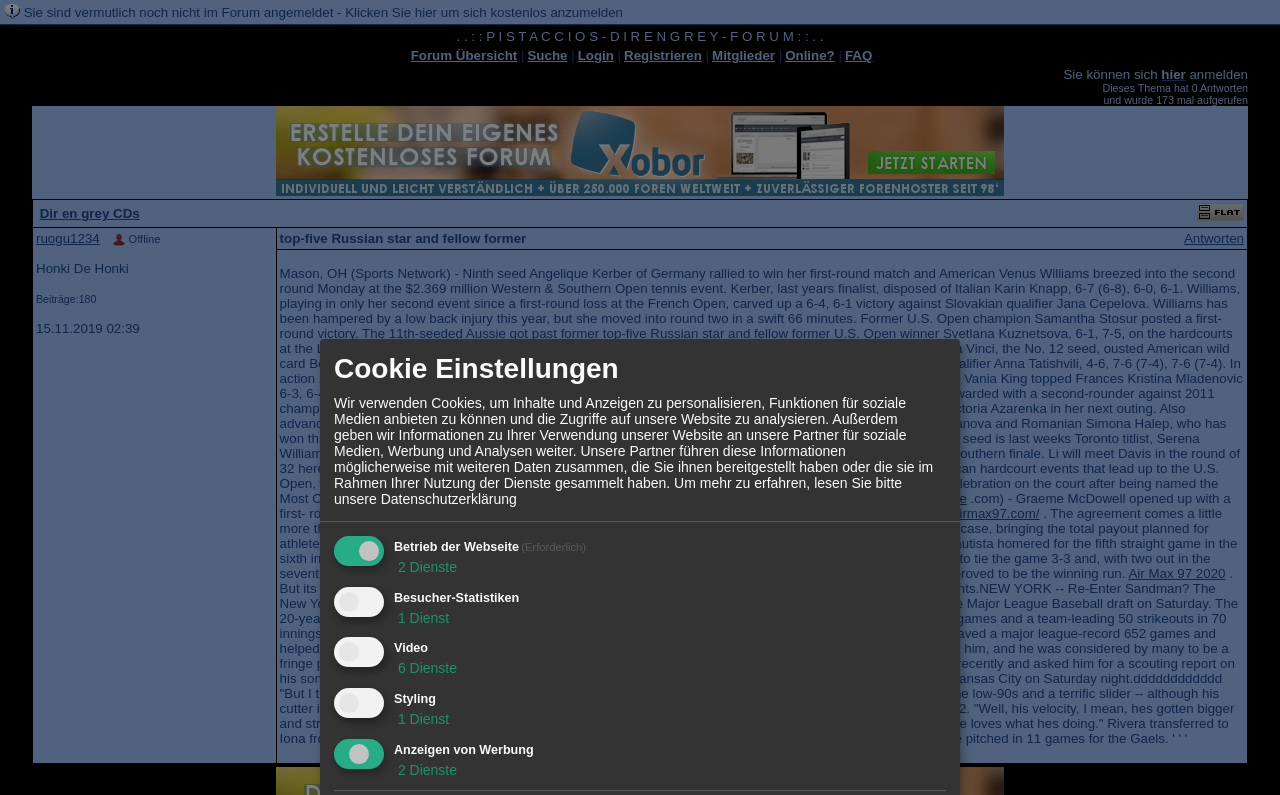What is the name of the tennis tournament mentioned in the webpage?
Based on the image, answer the question in a detailed manner.

The webpage mentions the Western & Southern Open tennis tournament, which is a hardcourt event that takes place in Mason, Ohio, and has a prize money of $2.369 million.